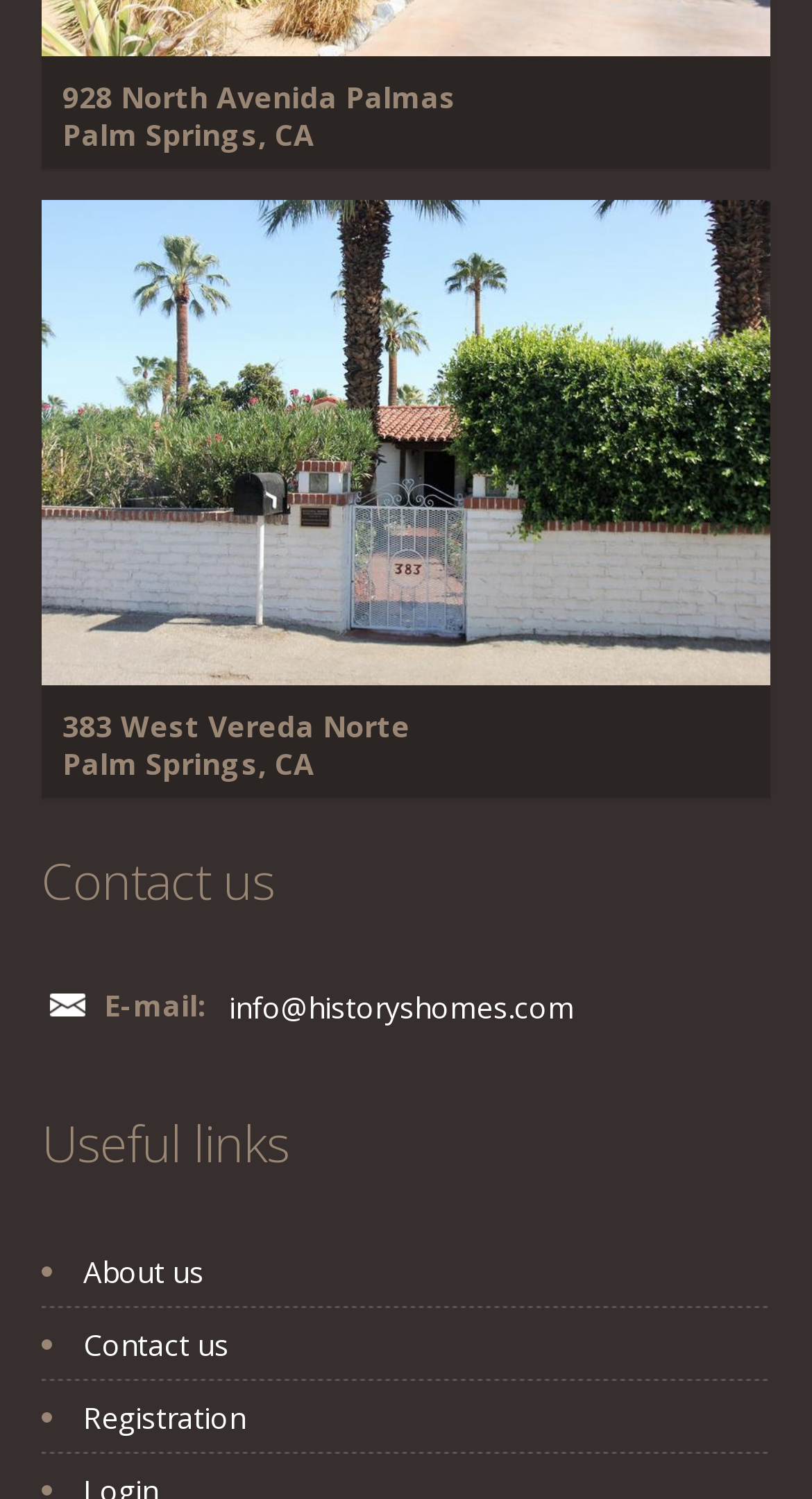Given the webpage screenshot and the description, determine the bounding box coordinates (top-left x, top-left y, bottom-right x, bottom-right y) that define the location of the UI element matching this description: About us

[0.103, 0.832, 0.251, 0.864]